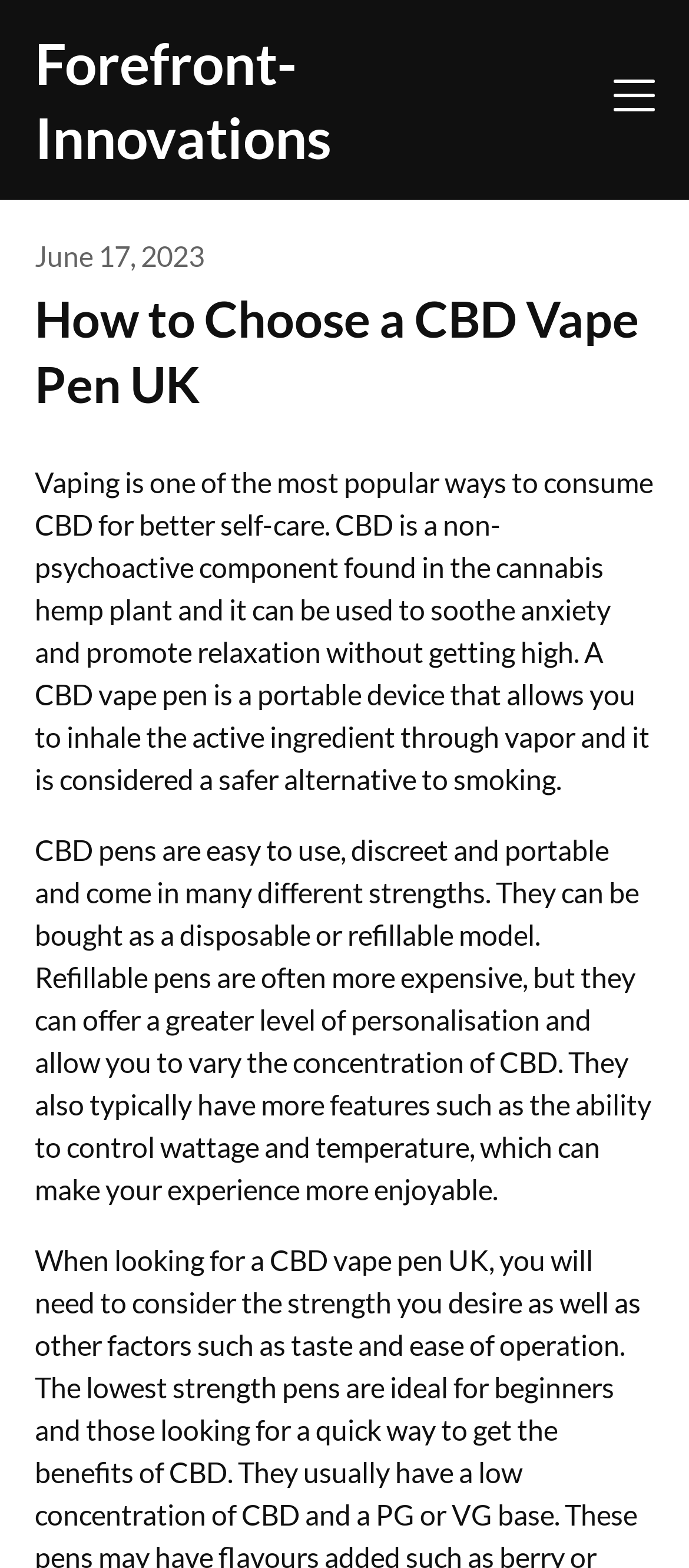Please find and give the text of the main heading on the webpage.

How to Choose a CBD Vape Pen UK